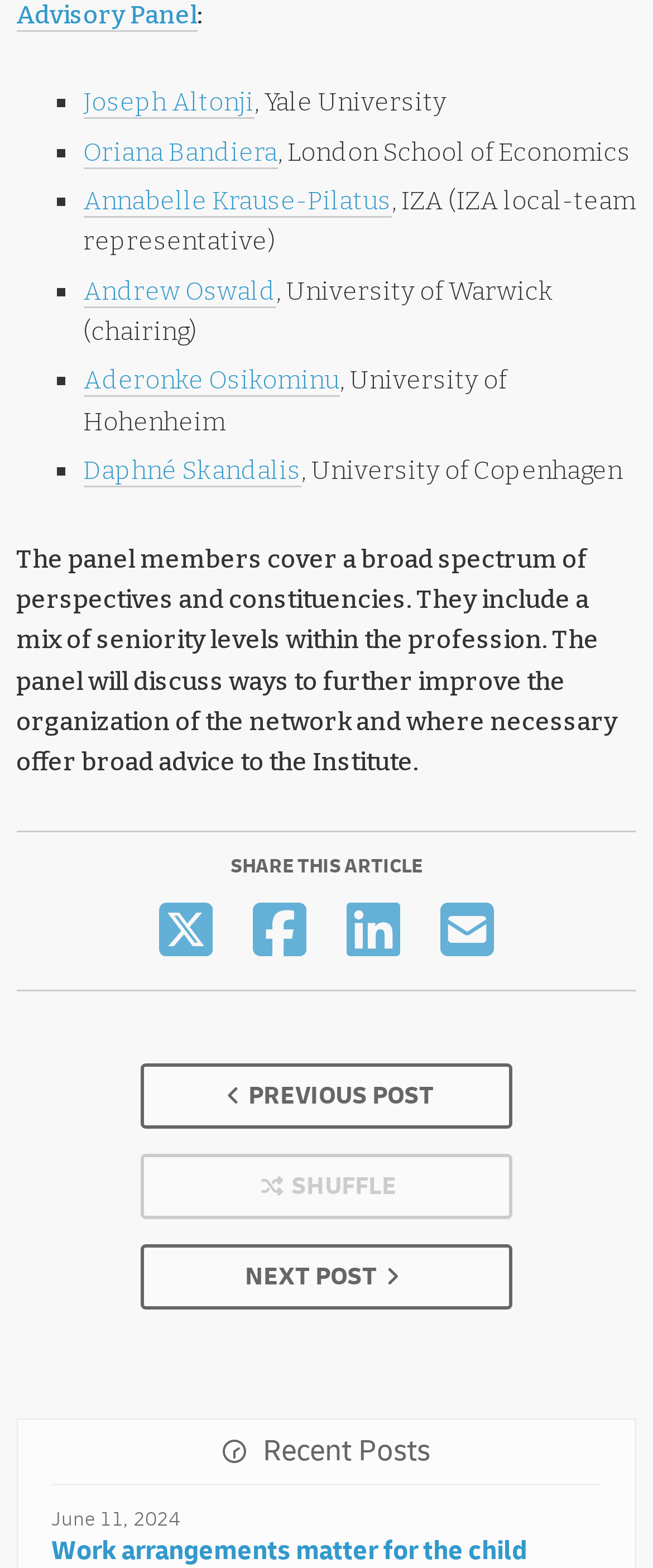What is the affiliation of Annabelle Krause-Pilatus?
Answer the question with as much detail as possible.

Annabelle Krause-Pilatus's affiliation can be found by looking at the third list item, which contains a link with the text 'Annabelle Krause-Pilatus' and a static text with the affiliation 'IZA (IZA local-team representative)'.